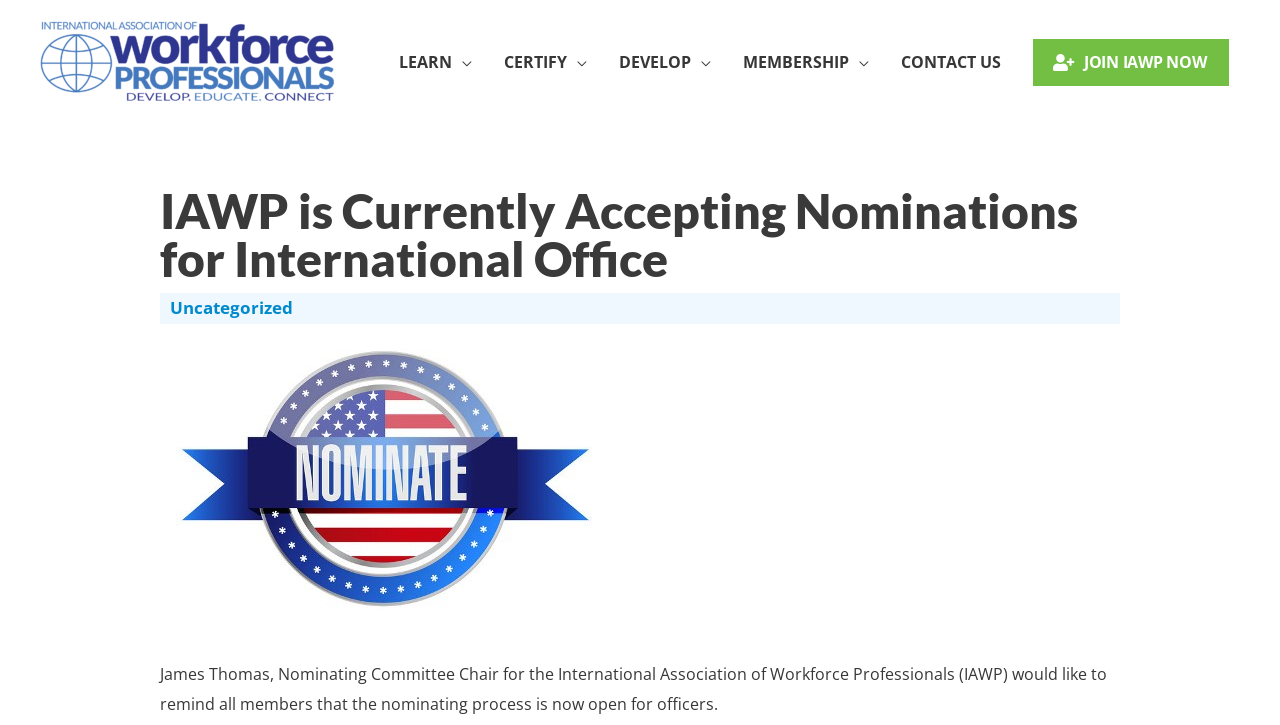Give a detailed account of the webpage.

The webpage is about the International Association of Workforce Professionals (IAWP) and its nomination process for international office positions. At the top left corner, there is an IAWP logo, which is an image, accompanied by a link to the IAWP website. 

To the right of the logo, there is a site navigation menu with six links: "LEARN", "CERTIFY", "DEVELOP", "MEMBERSHIP", "CONTACT US", and "JOIN IAWP NOW". The "JOIN IAWP NOW" link is also a button.

Below the navigation menu, there is a header section with a heading that reads "IAWP is Currently Accepting Nominations for International Office". Next to the heading, there is a link to the "Uncategorized" category.

The main content of the webpage is a paragraph of text that starts with "James Thomas, Nominating Committee Chair for the International Association of Workforce Professionals (IAWP) would like to remind all members that the nominating process is now open for officers." This text is located at the bottom center of the page.